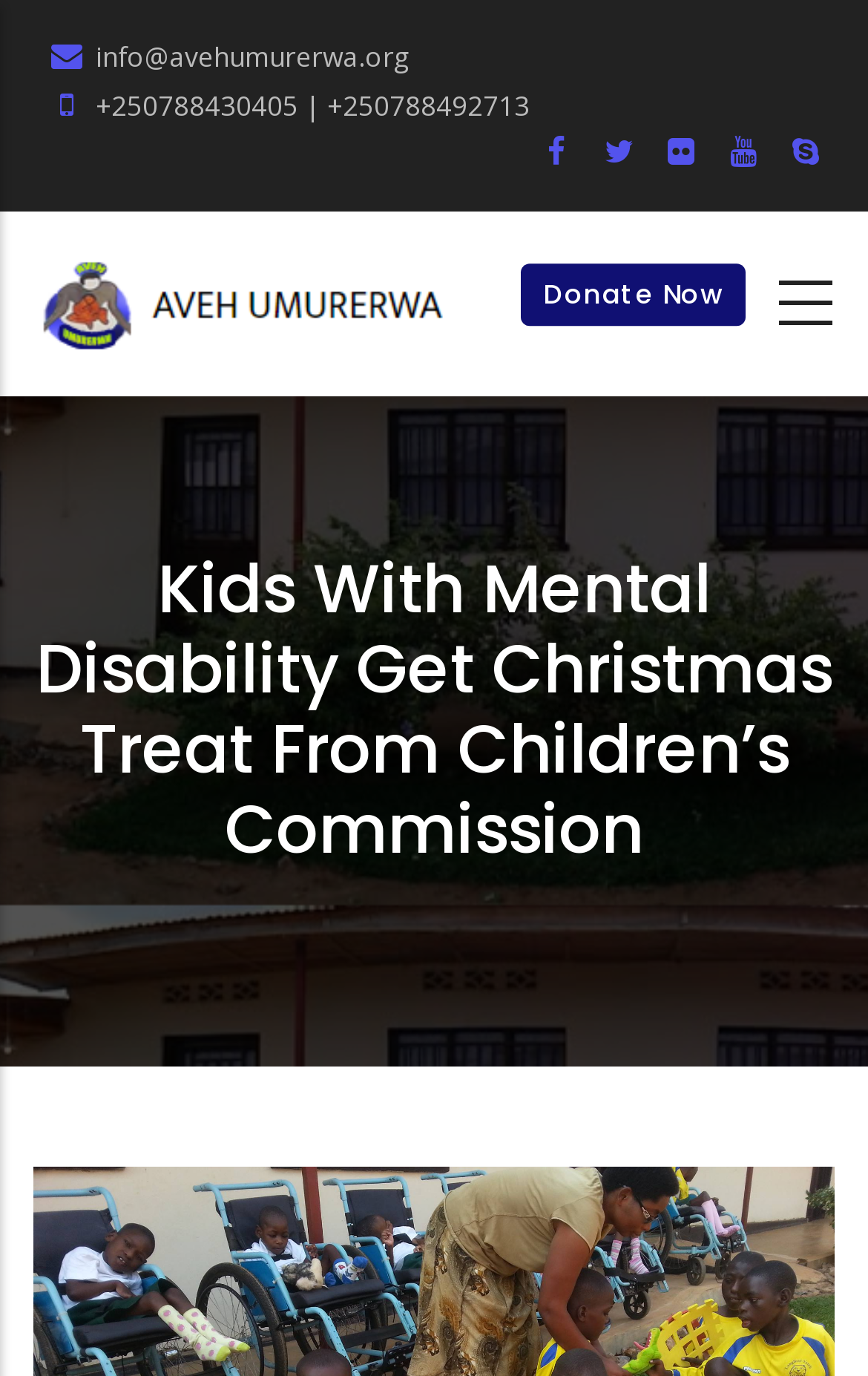Please answer the following query using a single word or phrase: 
What is the email address of Aveh Umurerwa?

info@avehumurerwa.org